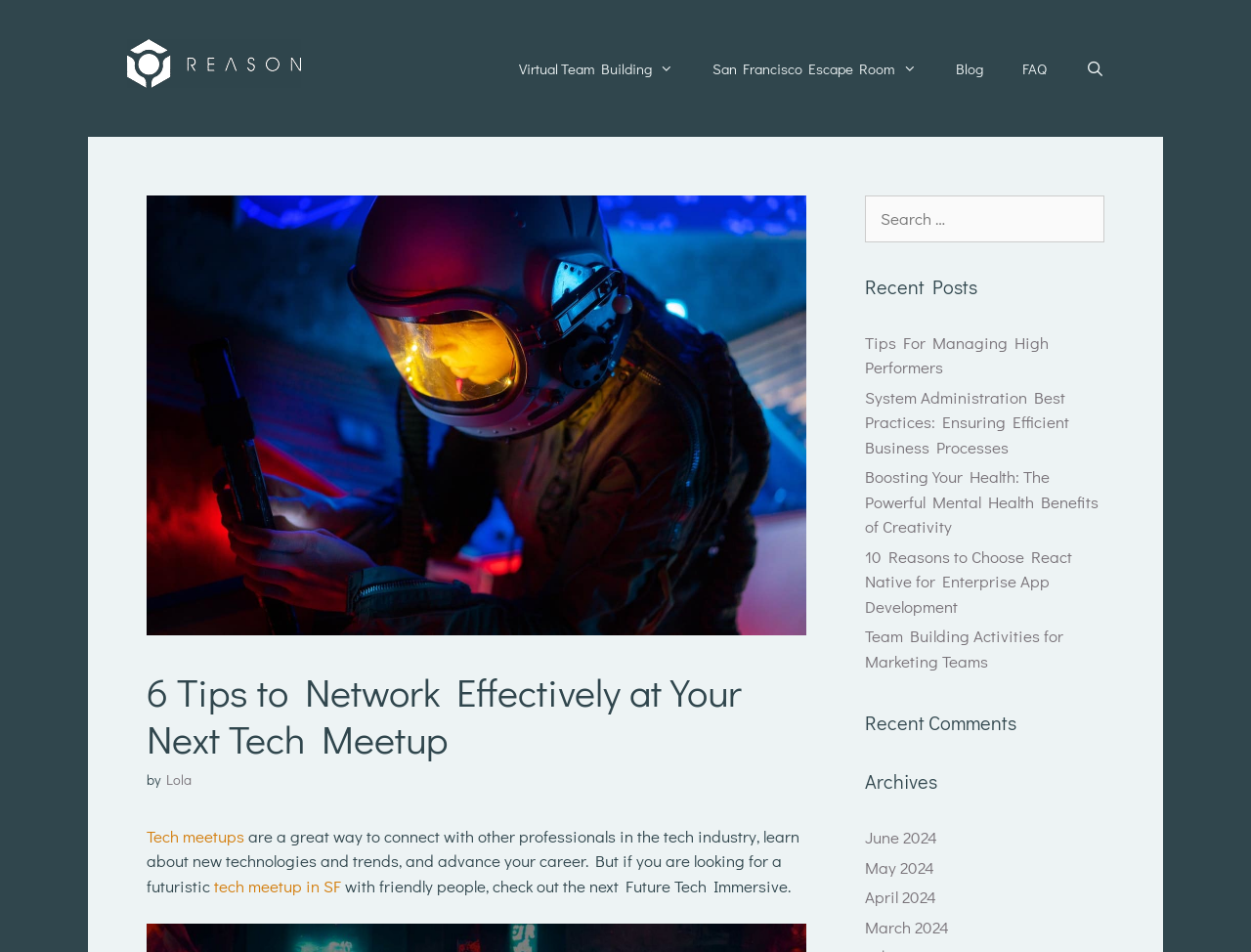What is the name of the website?
Based on the visual, give a brief answer using one word or a short phrase.

Reason Future Tech